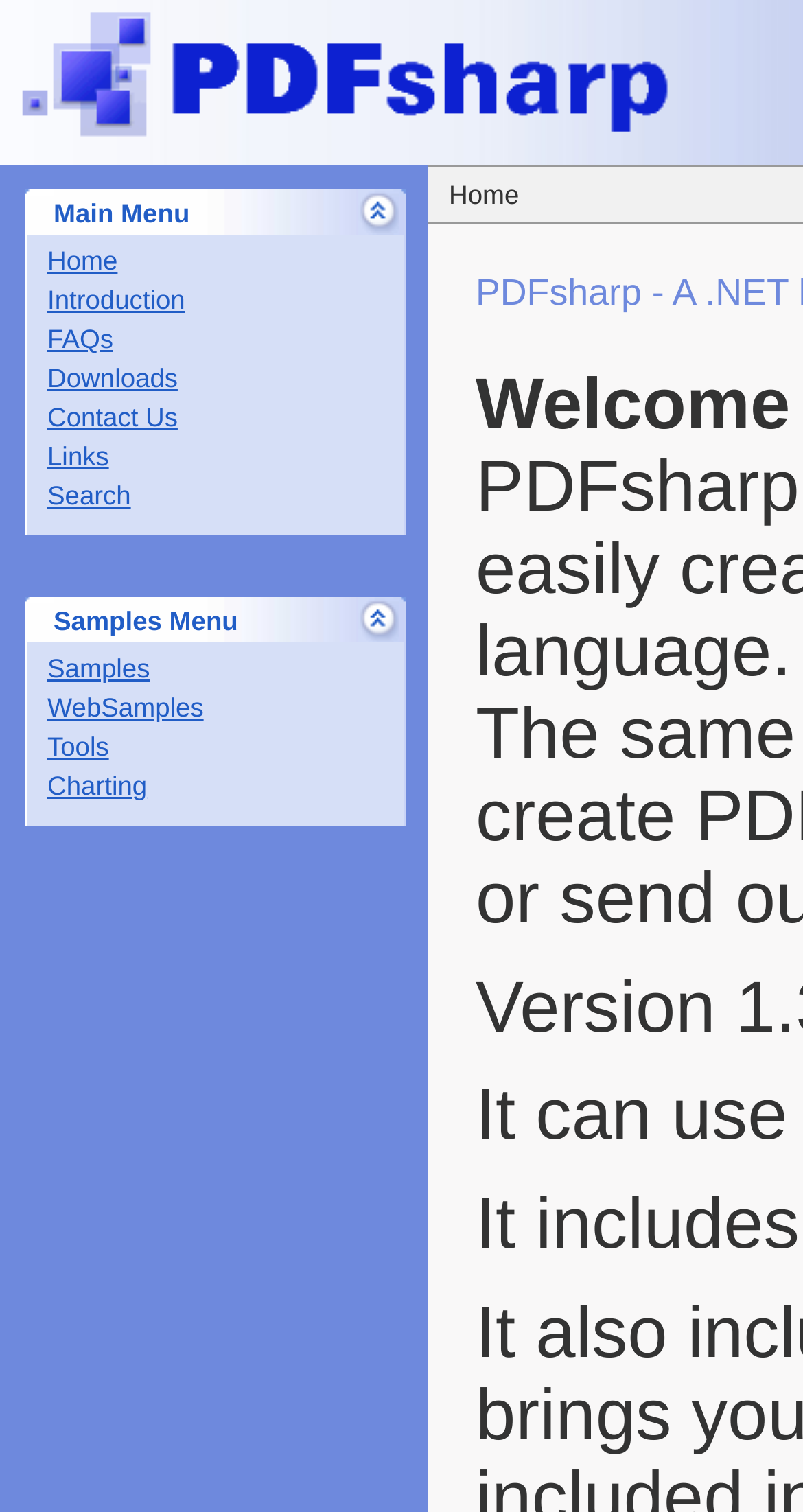Using floating point numbers between 0 and 1, provide the bounding box coordinates in the format (top-left x, top-left y, bottom-right x, bottom-right y). Locate the UI element described here: aria-label="Open navigation menu"

None